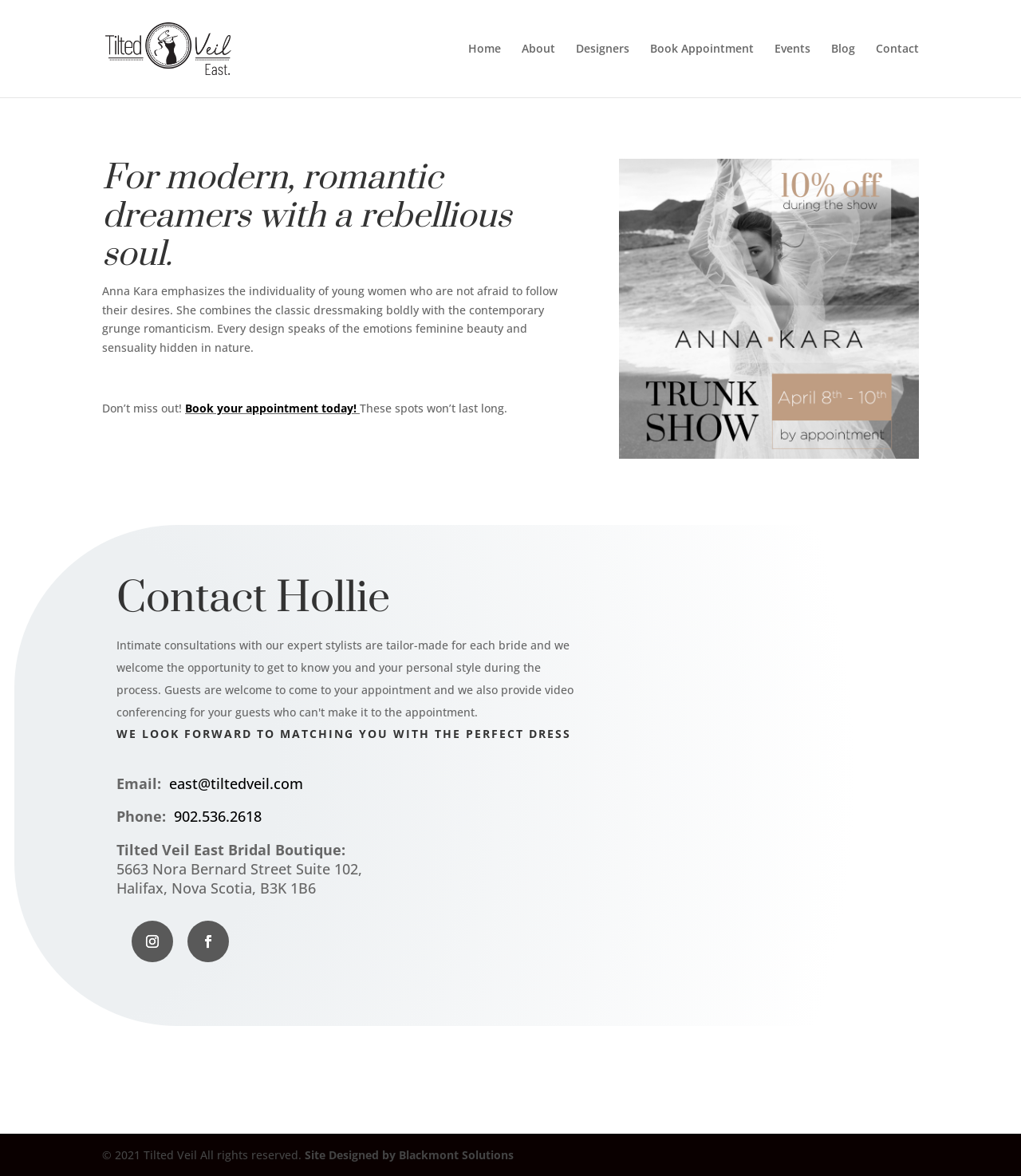Based on the element description, predict the bounding box coordinates (top-left x, top-left y, bottom-right x, bottom-right y) for the UI element in the screenshot: Book your appointment today!

[0.181, 0.34, 0.349, 0.353]